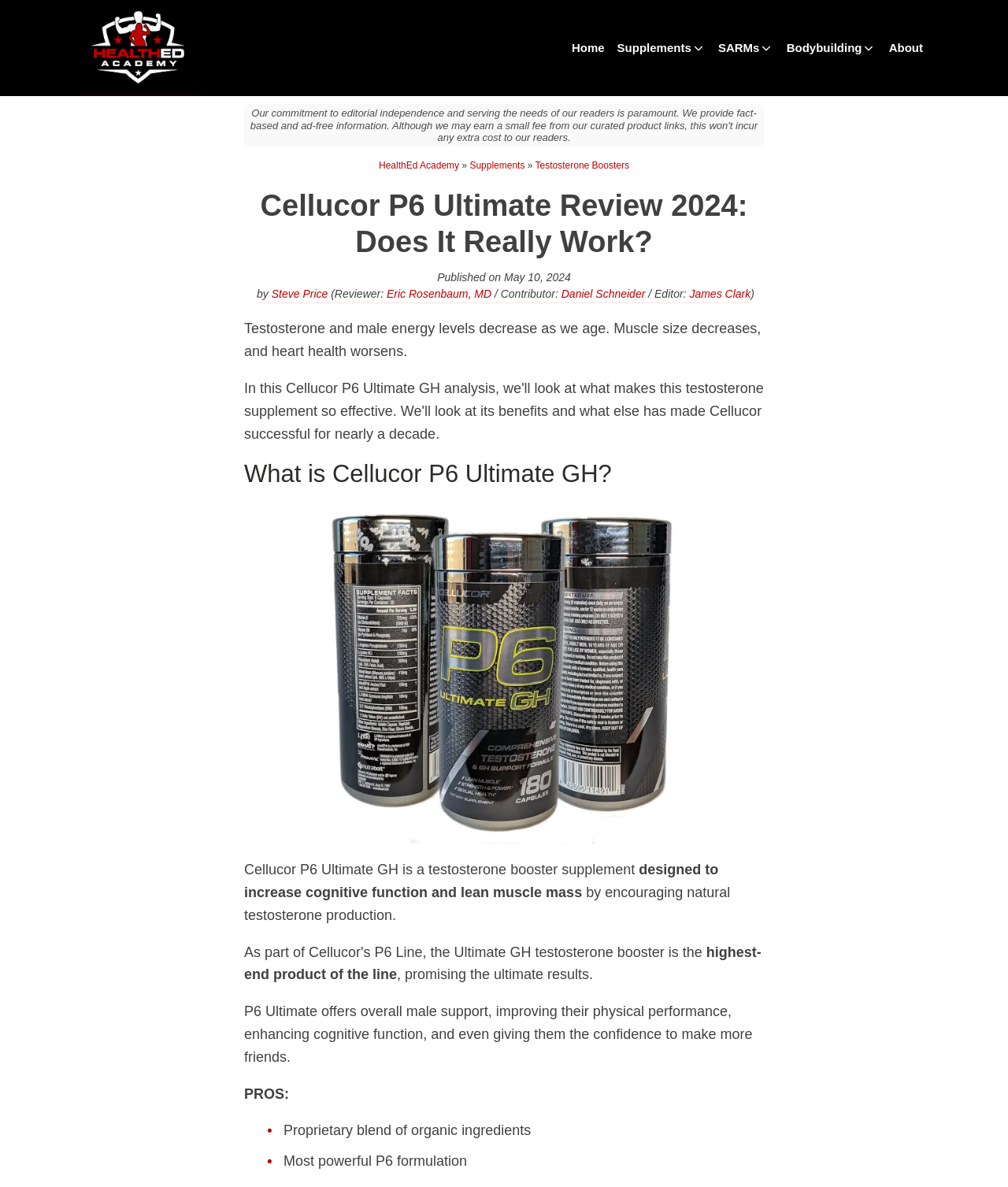What is the text of the webpage's headline?

Cellucor P6 Ultimate Review 2024: Does It Really Work?